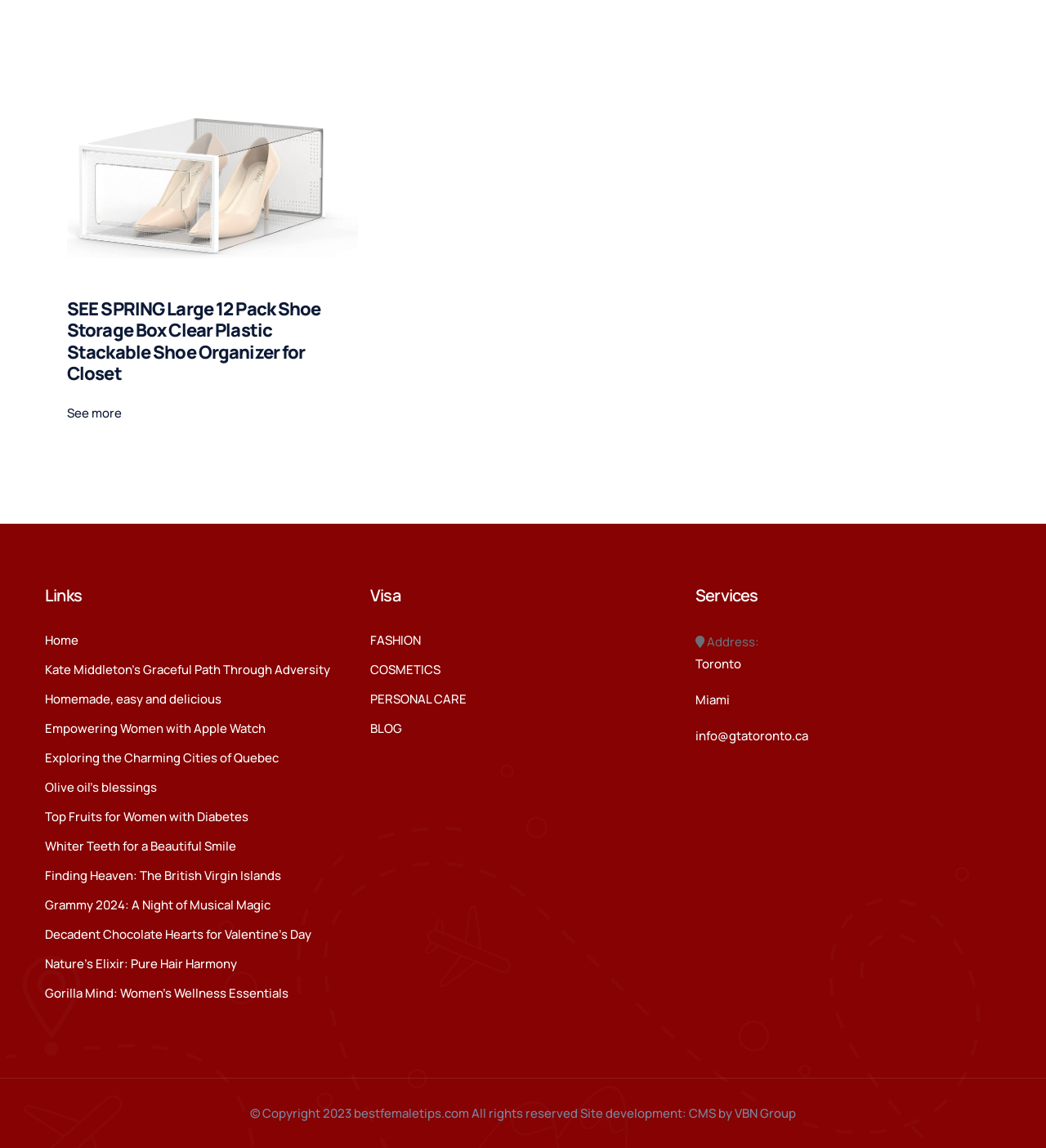Please identify the bounding box coordinates of the clickable area that will fulfill the following instruction: "Explore the charming cities of Quebec". The coordinates should be in the format of four float numbers between 0 and 1, i.e., [left, top, right, bottom].

[0.043, 0.651, 0.266, 0.67]